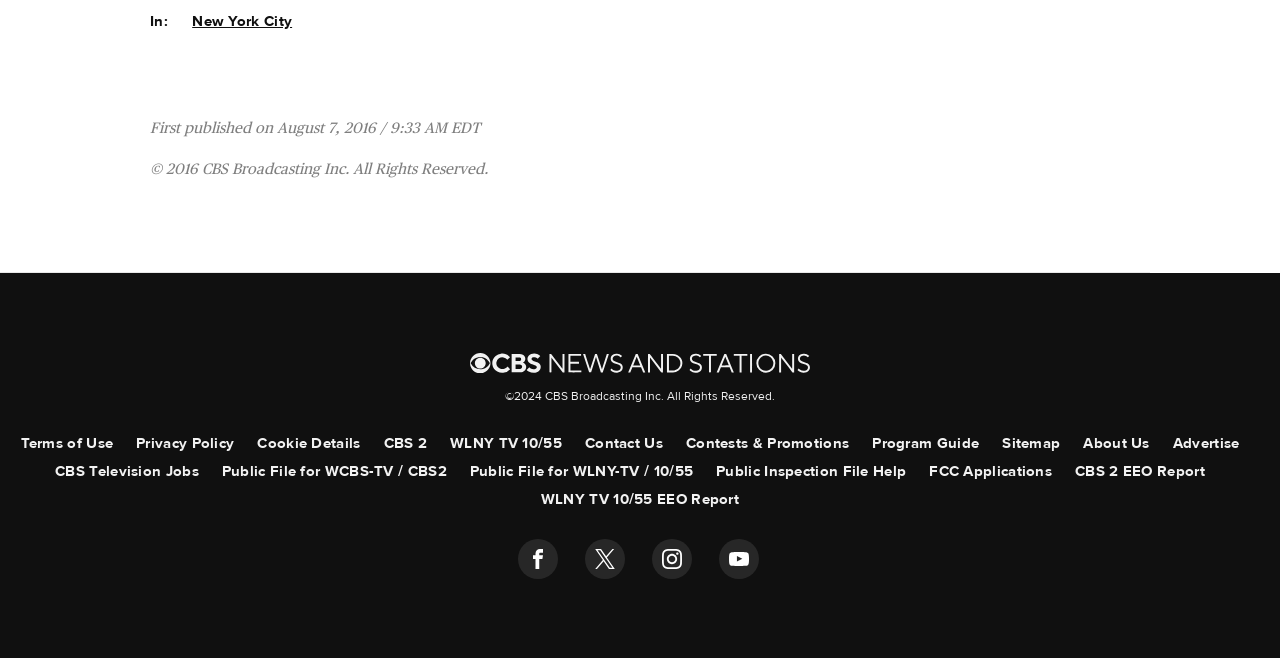Find the bounding box coordinates for the area that should be clicked to accomplish the instruction: "Follow us on facebook".

[0.404, 0.819, 0.436, 0.88]